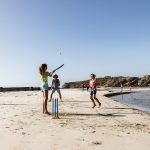Analyze the image and give a detailed response to the question:
What is the condition of the sky in the image?

The caption describes the sky as 'clear blue', indicating a cloudless and sunny day, which is conducive to outdoor activities like the game of cricket being played by the children.